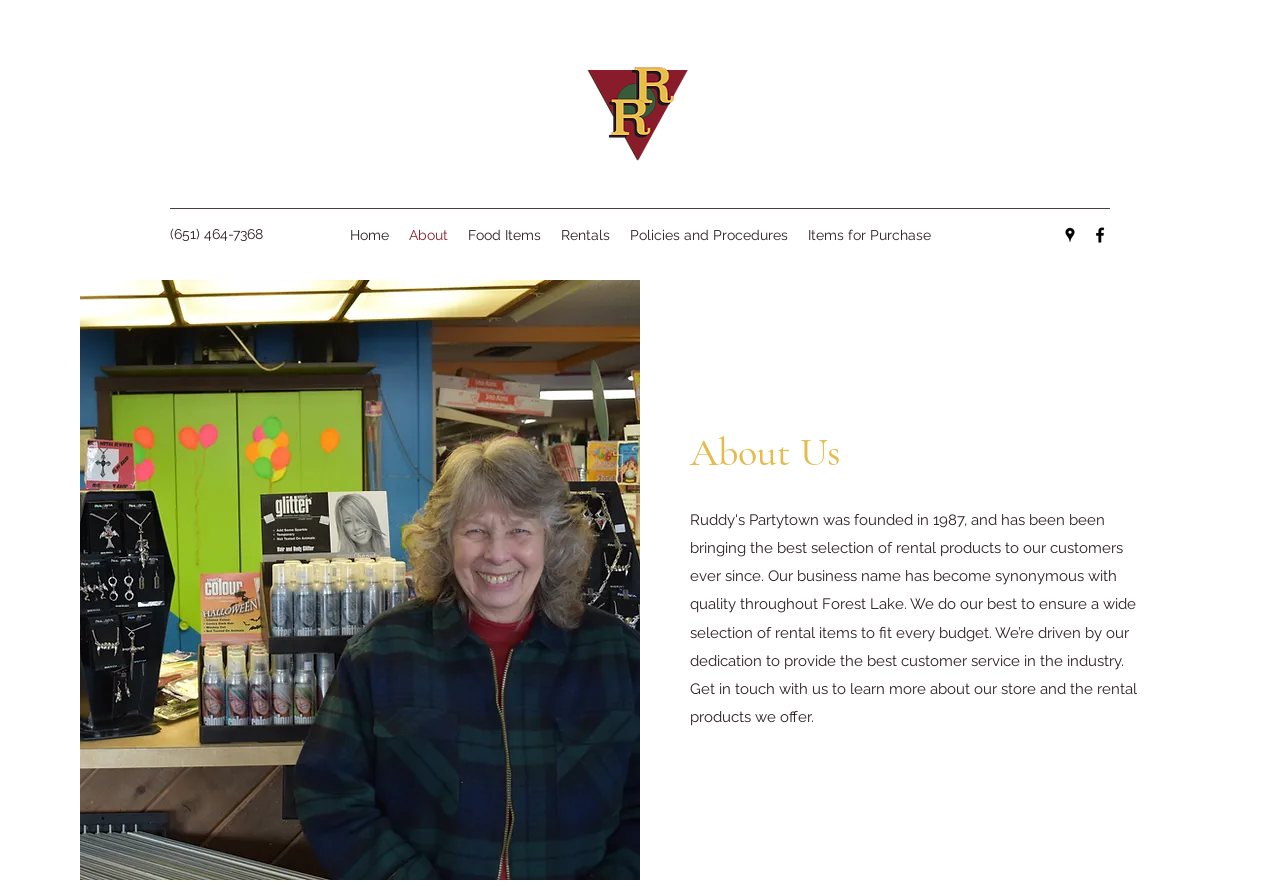Please examine the image and provide a detailed answer to the question: What is the phone number on the webpage?

I found the phone number by looking at the StaticText element with the bounding box coordinates [0.133, 0.255, 0.205, 0.273], which contains the text '(651) 464-7368'.